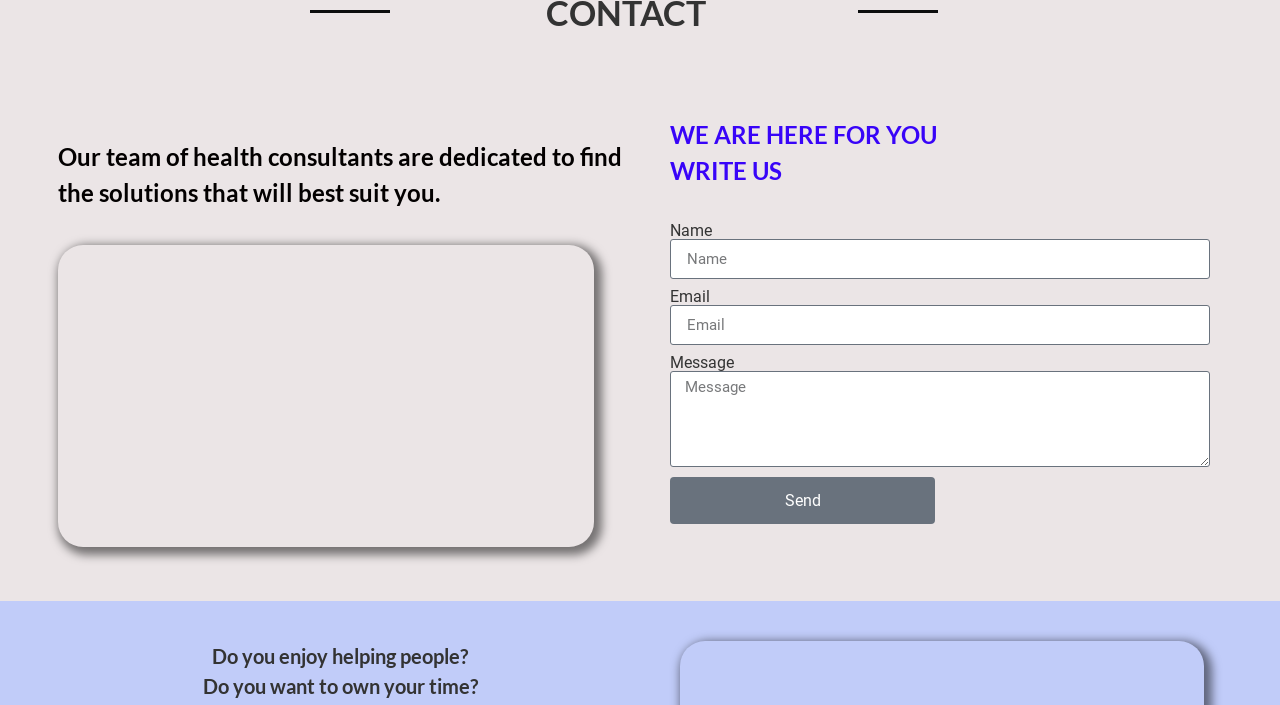Please answer the following question using a single word or phrase: 
What is the label of the last textbox in the contact form?

Message